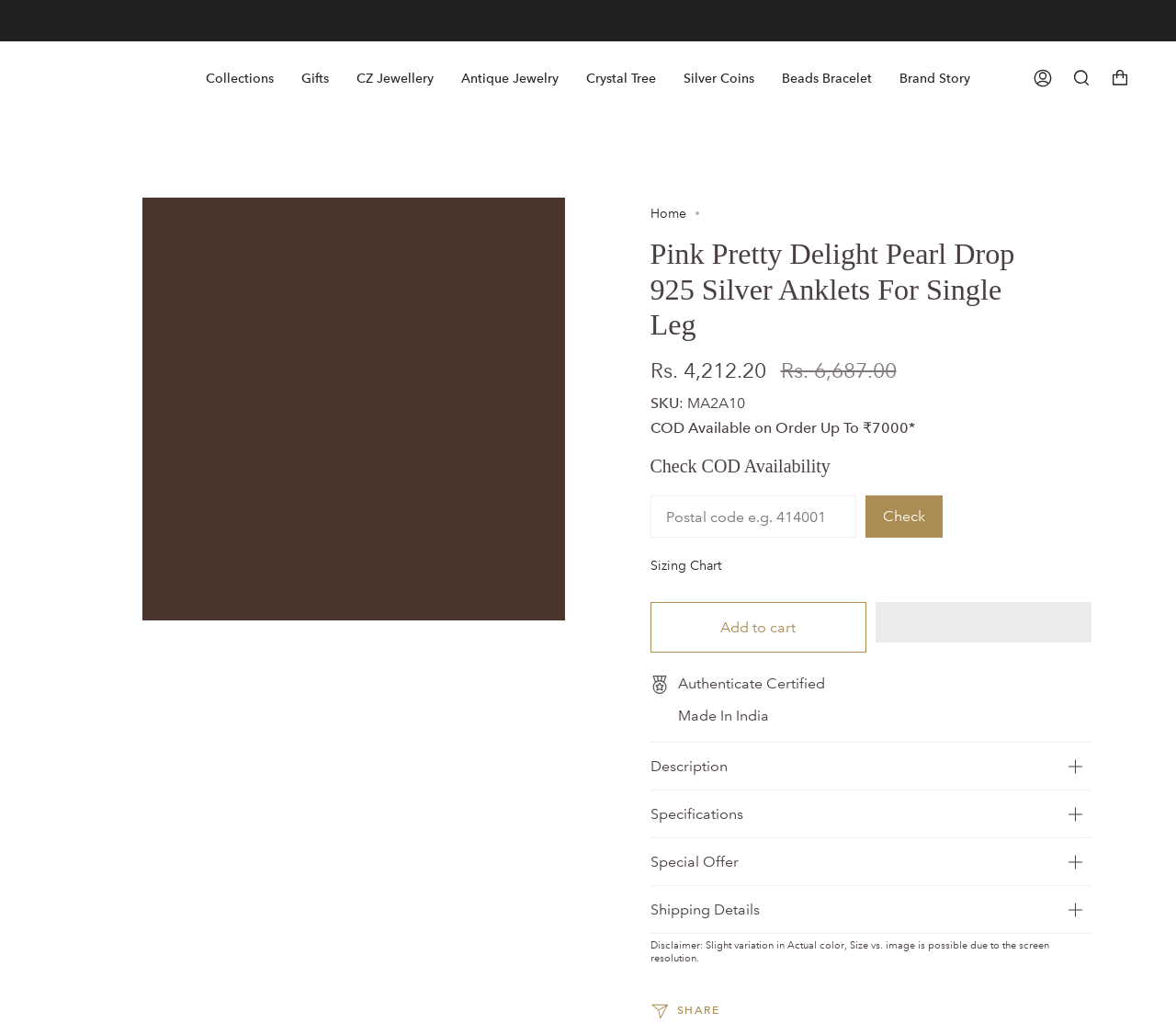What is the certification mentioned on the webpage?
Using the visual information, respond with a single word or phrase.

Authenticate Certified